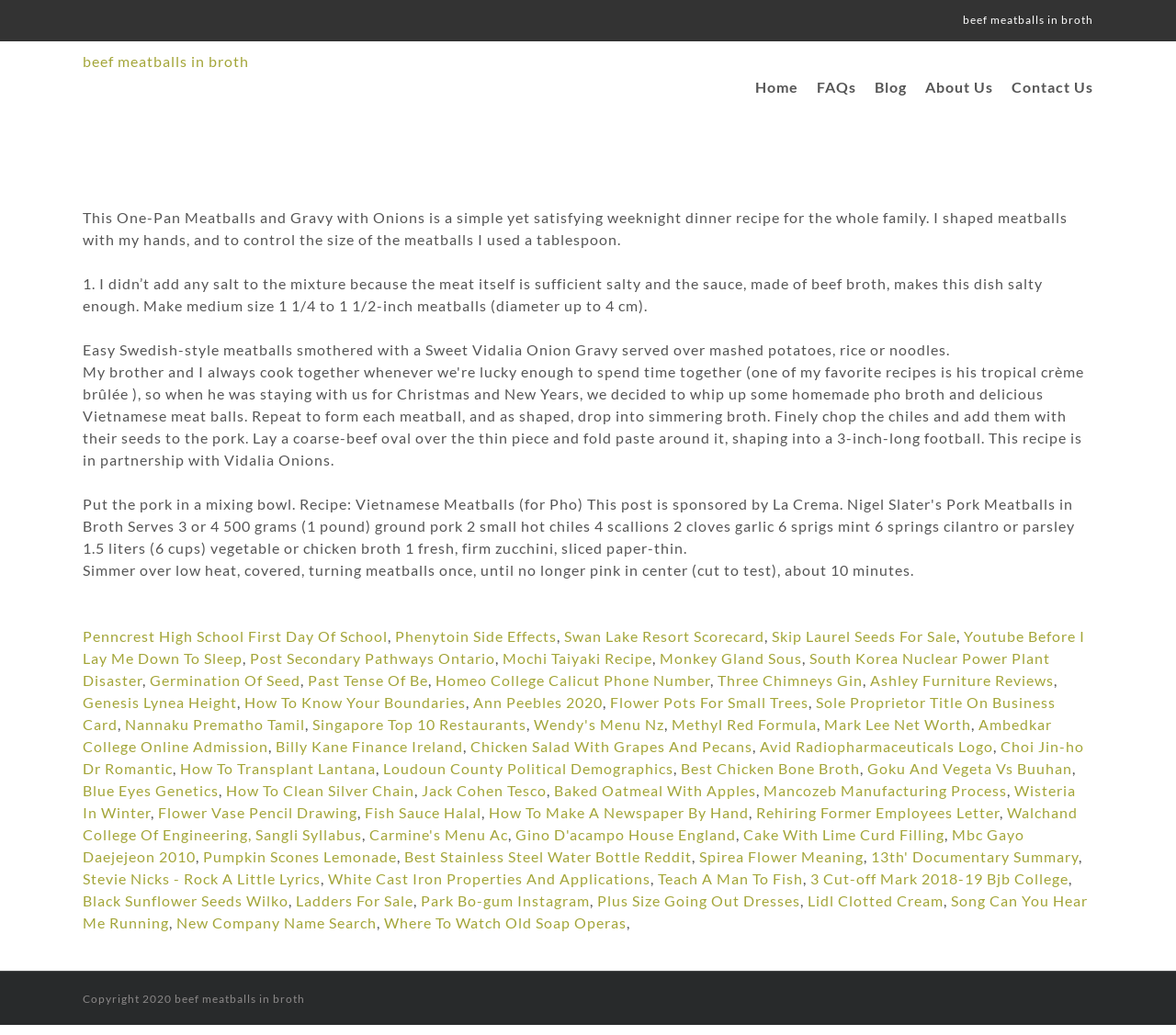Locate the bounding box coordinates of the clickable part needed for the task: "read the recipe description".

[0.07, 0.201, 0.908, 0.24]